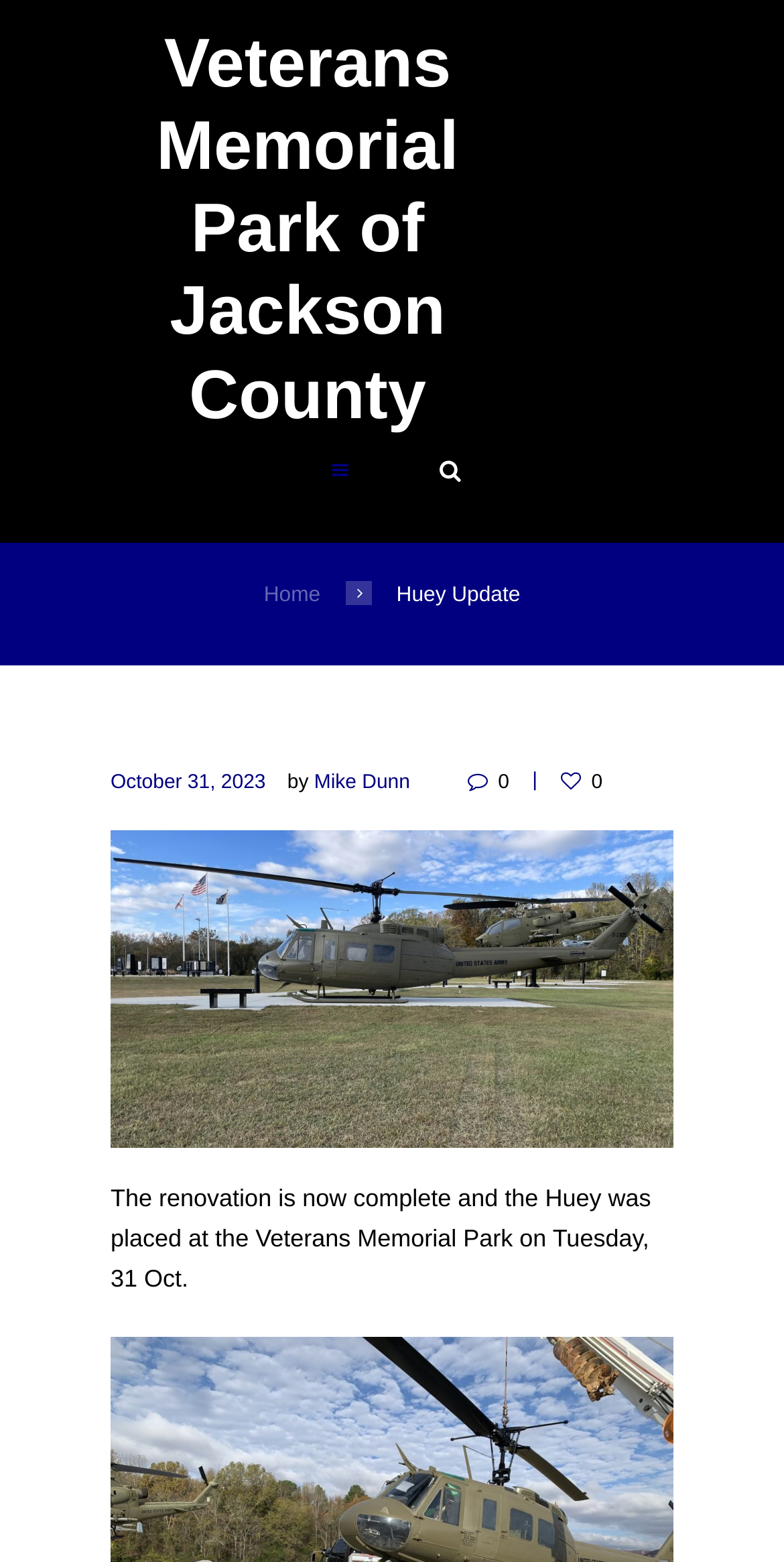Who wrote the latest article?
Refer to the image and answer the question using a single word or phrase.

Mike Dunn